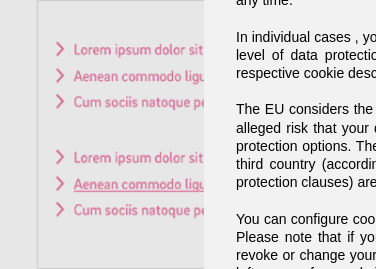Explain the scene depicted in the image, including all details.

The image depicts an interface from the REHAU Brand Portal focusing on cookie consent and data processing information. On the left side, there are bullet points presenting text concerning data privacy protection, alongside icons indicating further options or information related to opting in or out of different cookie categories. The content emphasizes various aspects of cookie usage, including how personal data may be processed and the necessity for consent. This interface aims to ensure users are informed about their data protection rights and the implications of their cookie preferences, aligning with GDPR guidelines.